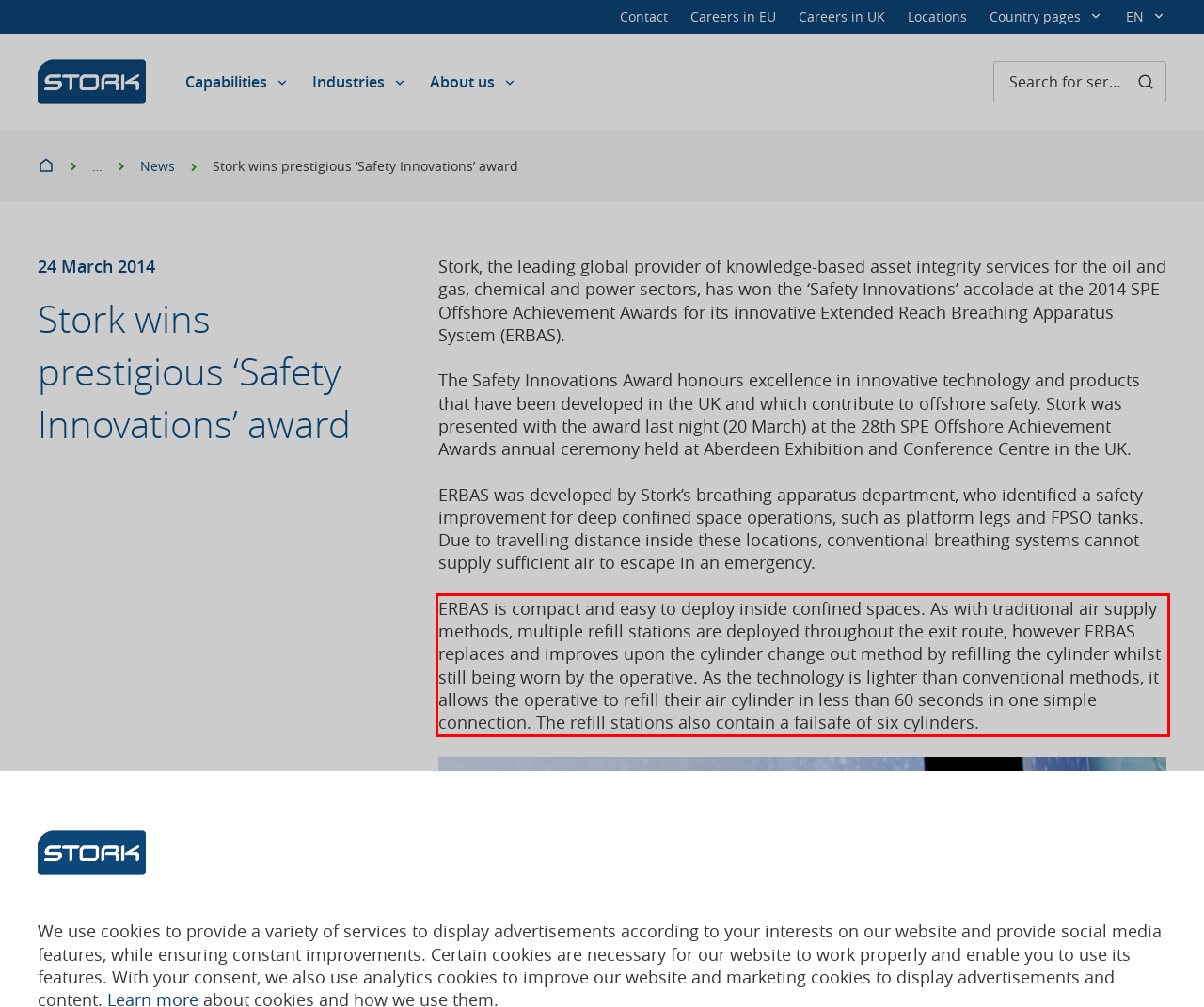Identify the text within the red bounding box on the webpage screenshot and generate the extracted text content.

ERBAS is compact and easy to deploy inside confined spaces. As with traditional air supply methods, multiple refill stations are deployed throughout the exit route, however ERBAS replaces and improves upon the cylinder change out method by refilling the cylinder whilst still being worn by the operative. As the technology is lighter than conventional methods, it allows the operative to refill their air cylinder in less than 60 seconds in one simple connection. The refill stations also contain a failsafe of six cylinders.